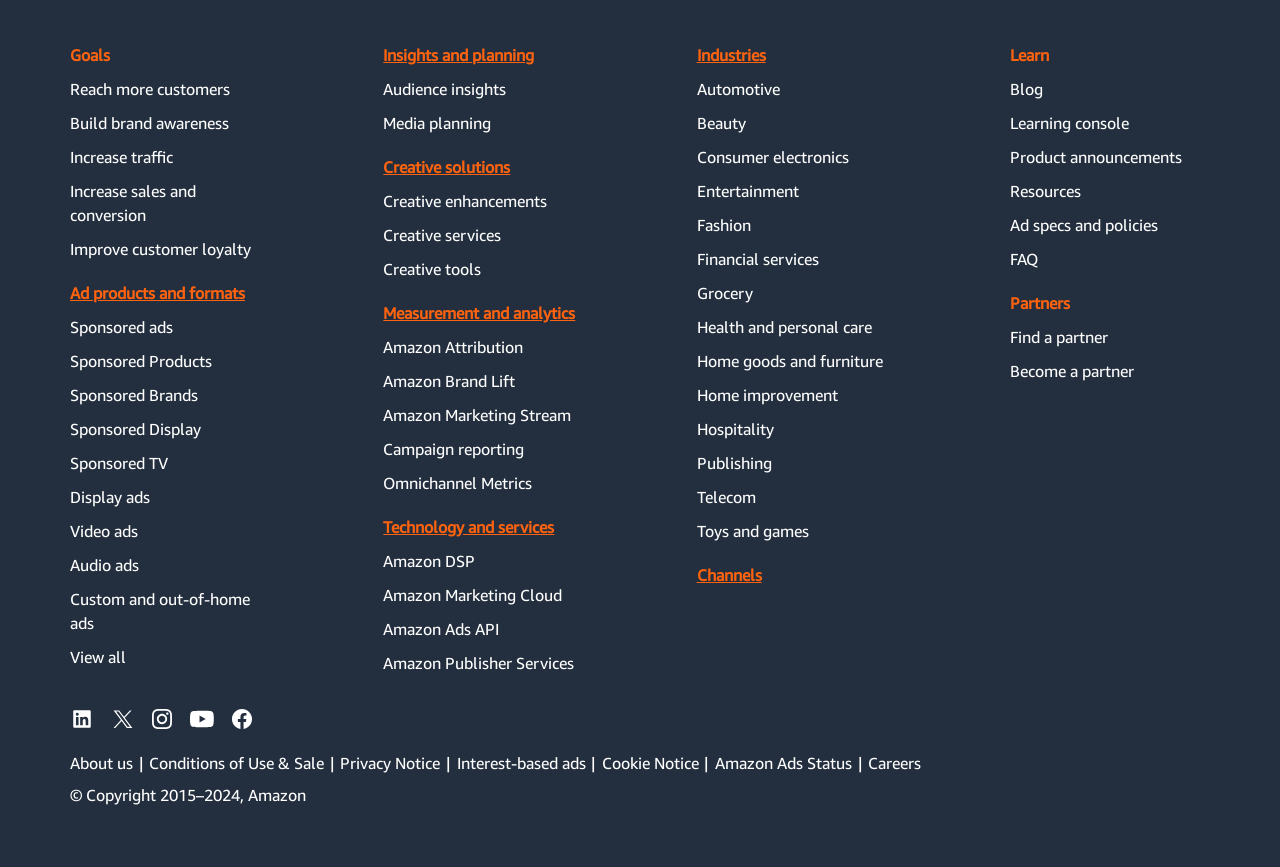Please identify the bounding box coordinates of the region to click in order to complete the task: "Learn about 'Automotive'". The coordinates must be four float numbers between 0 and 1, specified as [left, top, right, bottom].

[0.544, 0.089, 0.701, 0.128]